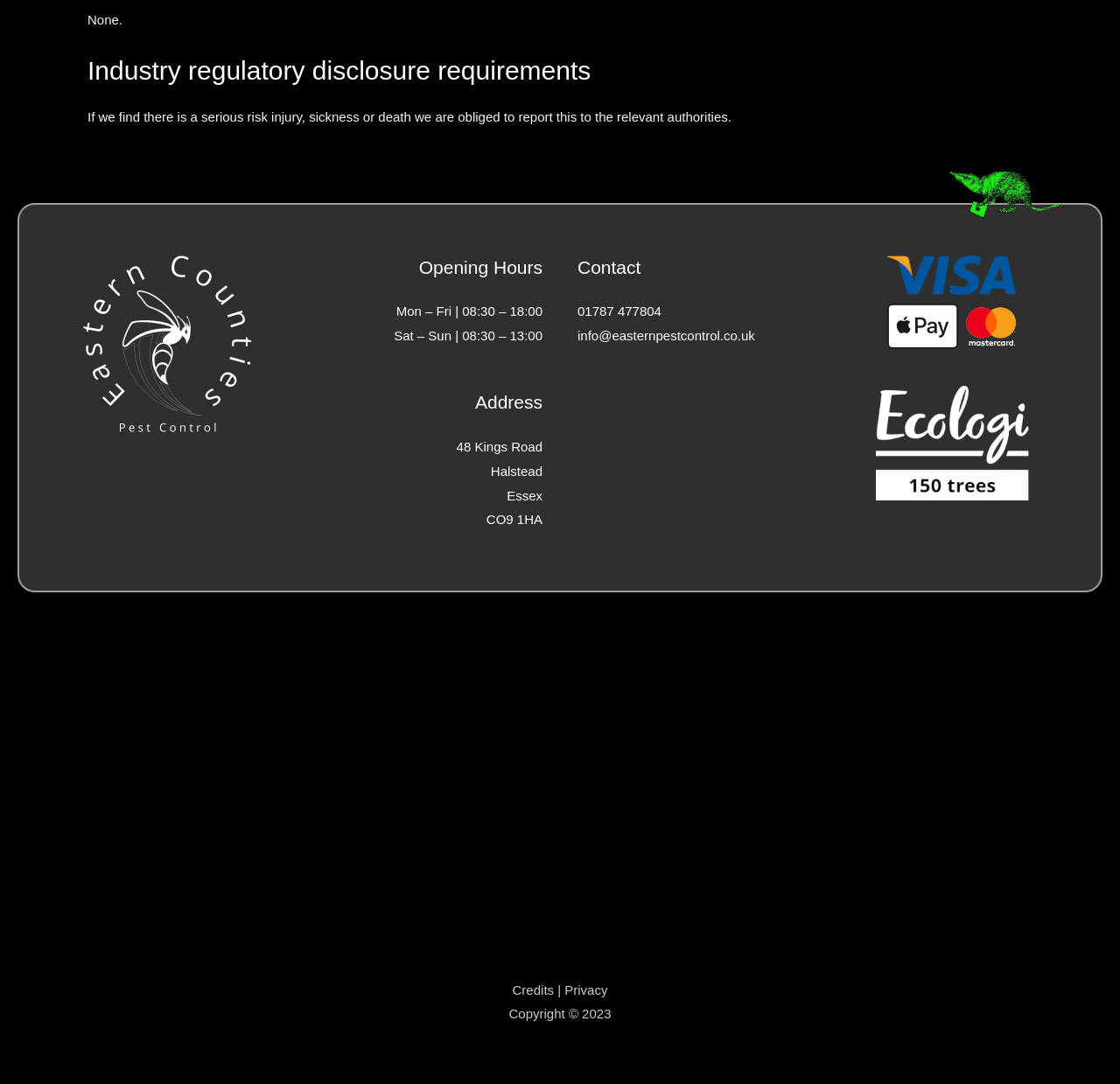What is the company's address?
From the details in the image, provide a complete and detailed answer to the question.

I found the address by looking at the 'Address' section, where it lists the full address as 48 Kings Road, Halstead, Essex CO9 1HA.